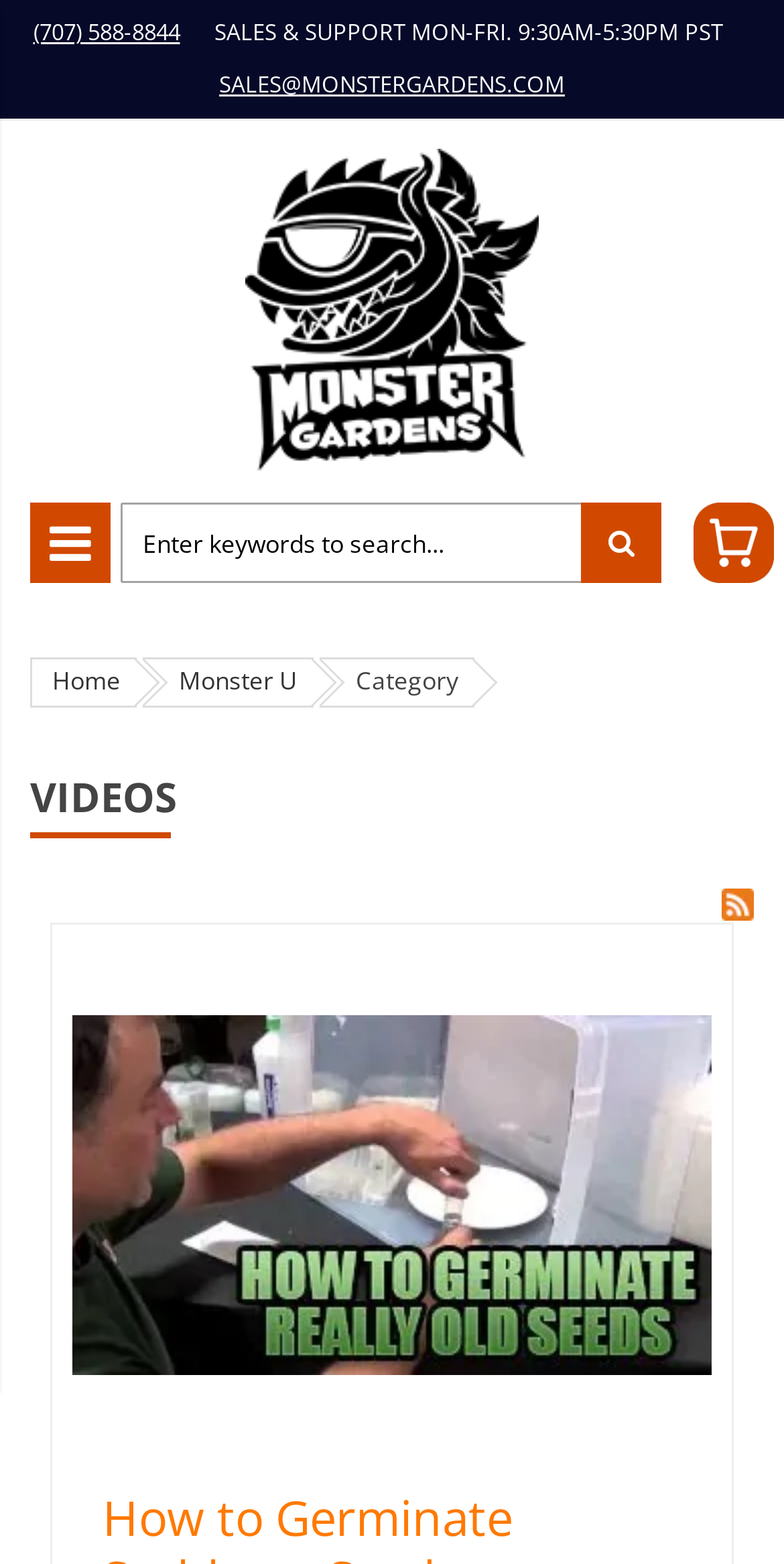What is the email address for sales? Refer to the image and provide a one-word or short phrase answer.

SALES@MONSTERGARDENS.COM